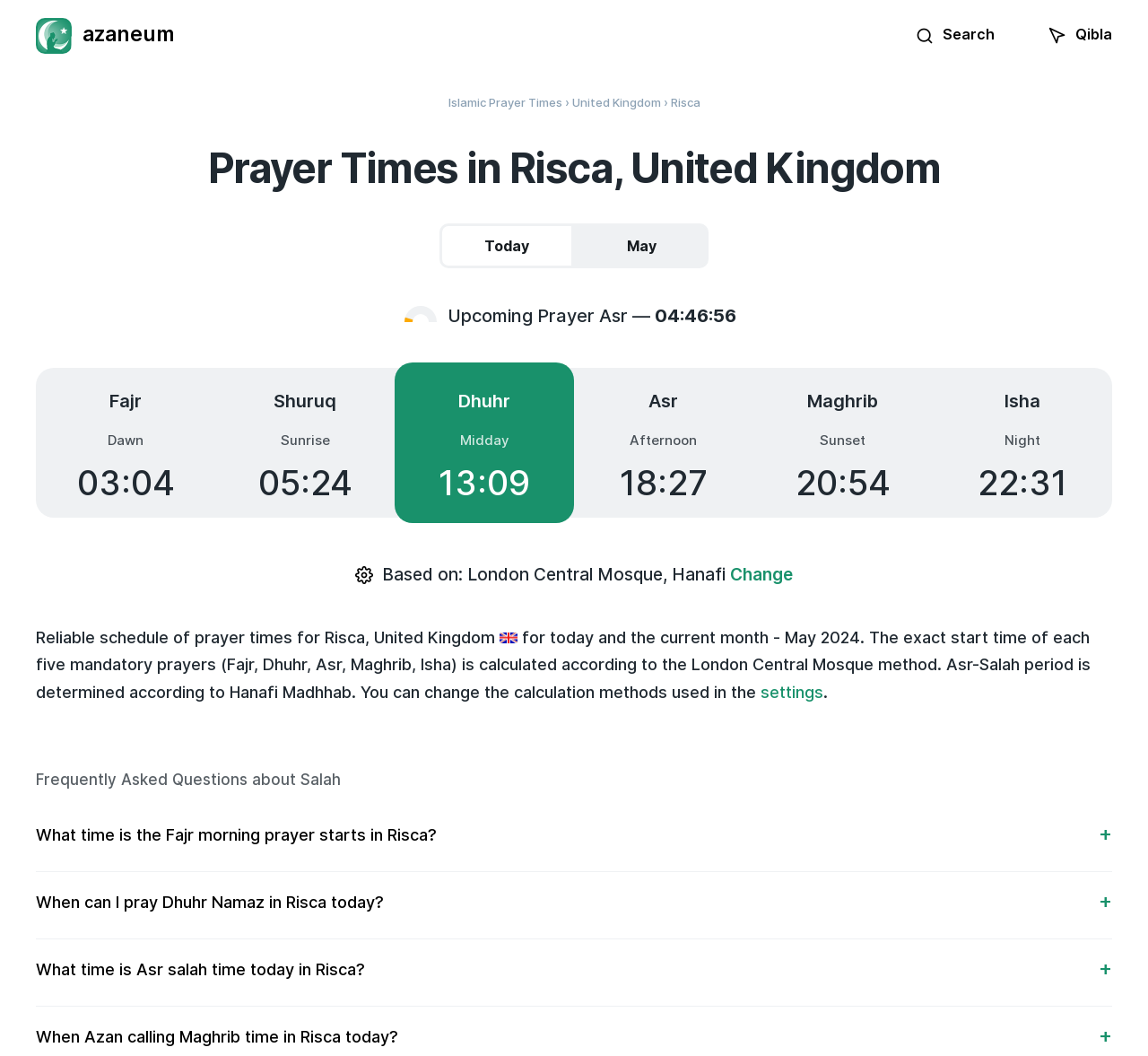Determine the bounding box coordinates for the area you should click to complete the following instruction: "Visit Hemostemix - Stem Cell Therapy".

None